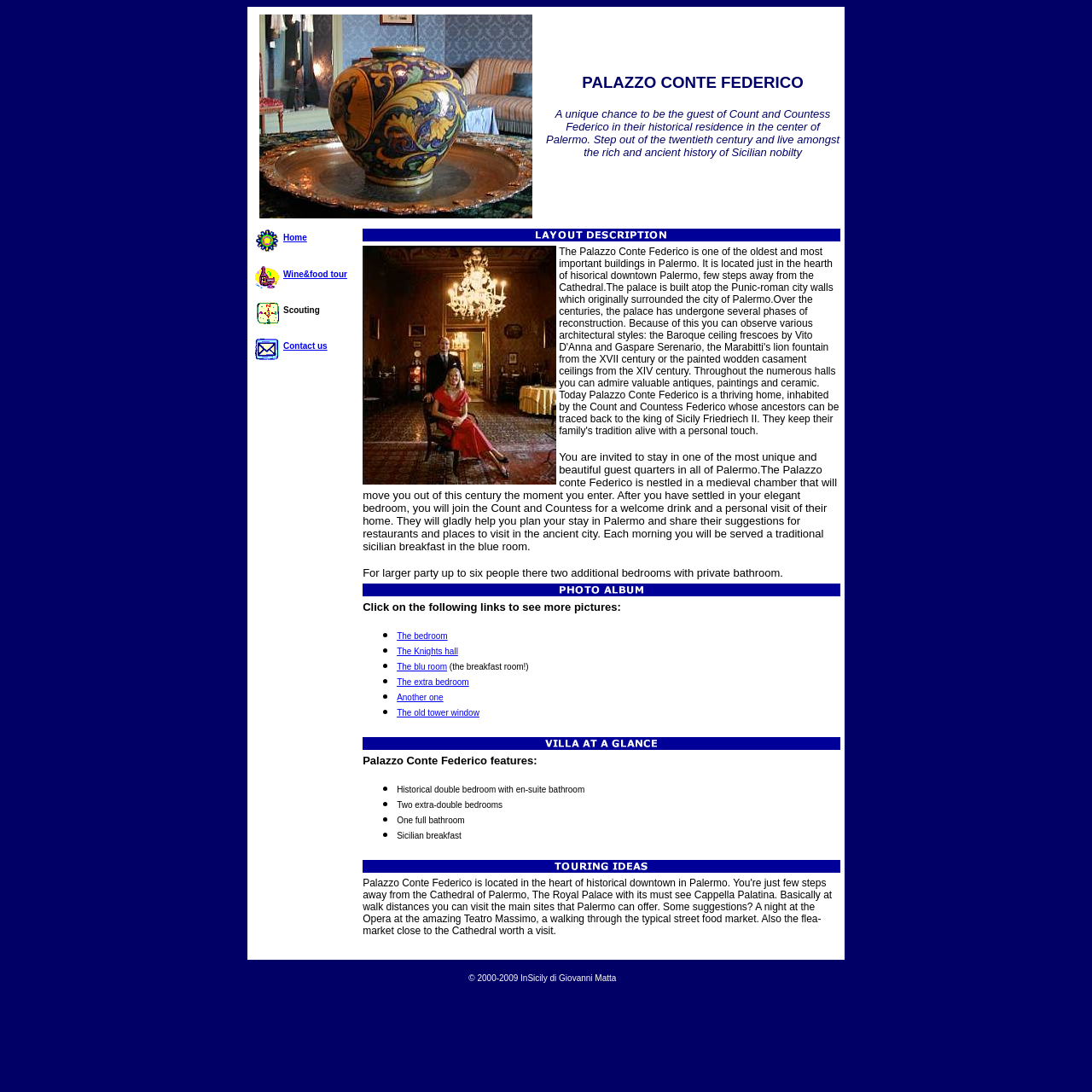Indicate the bounding box coordinates of the element that must be clicked to execute the instruction: "Explore the 'Wine&food tour'". The coordinates should be given as four float numbers between 0 and 1, i.e., [left, top, right, bottom].

[0.23, 0.247, 0.318, 0.255]